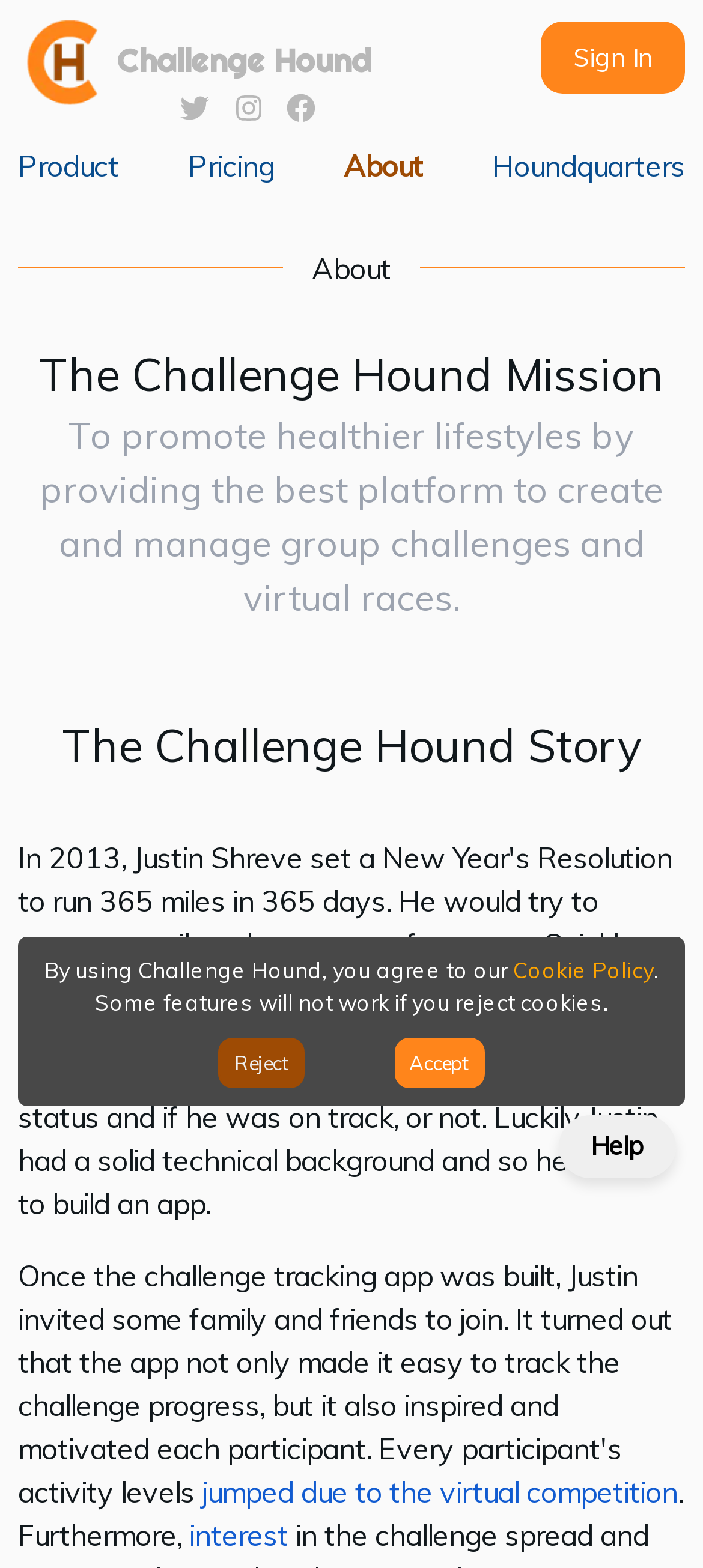Respond to the question below with a concise word or phrase:
What is the relationship between virtual competition and interest?

Increased interest